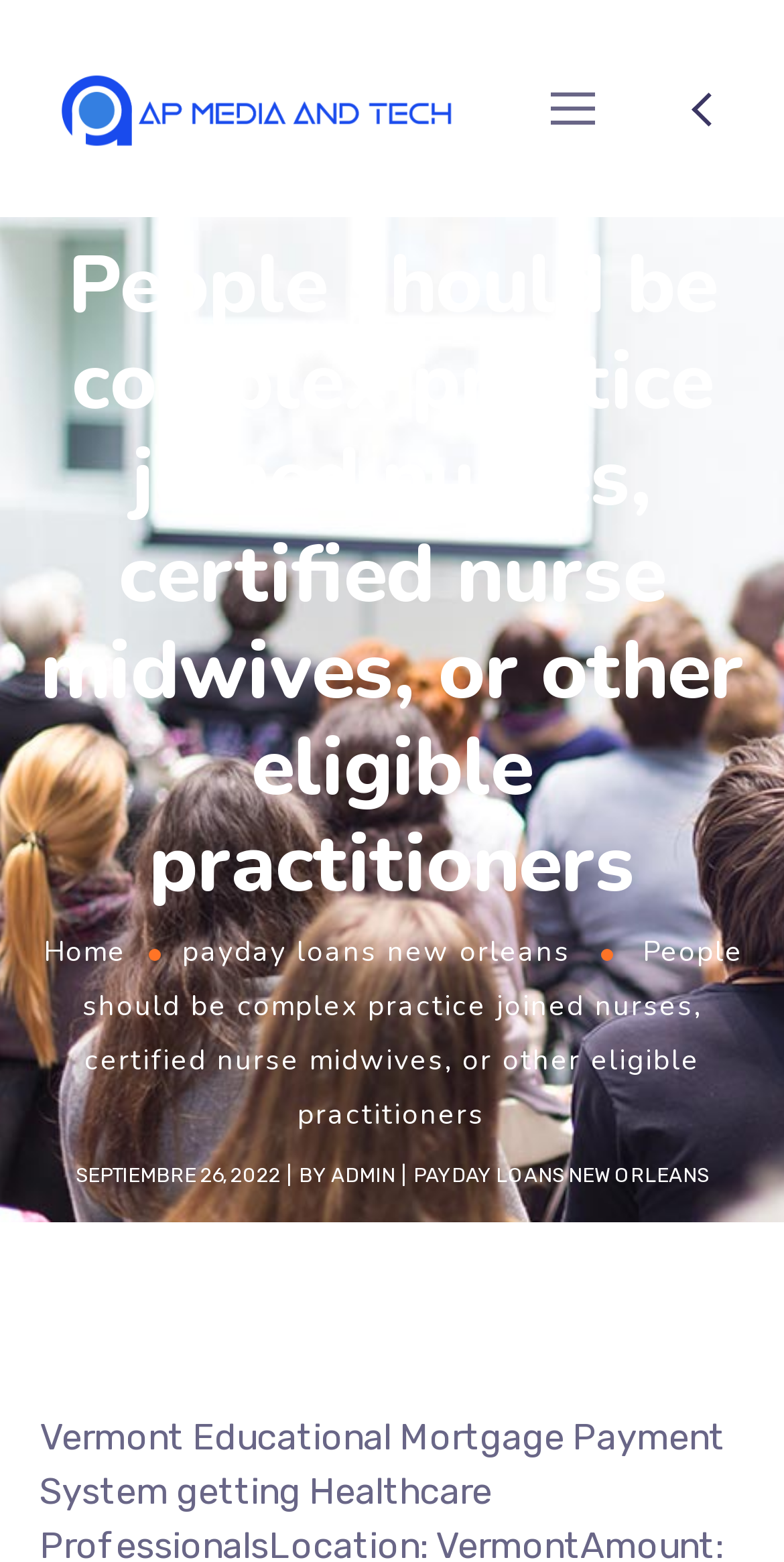Find the bounding box of the UI element described as follows: "payday loans new orleans".

[0.229, 0.597, 0.729, 0.622]